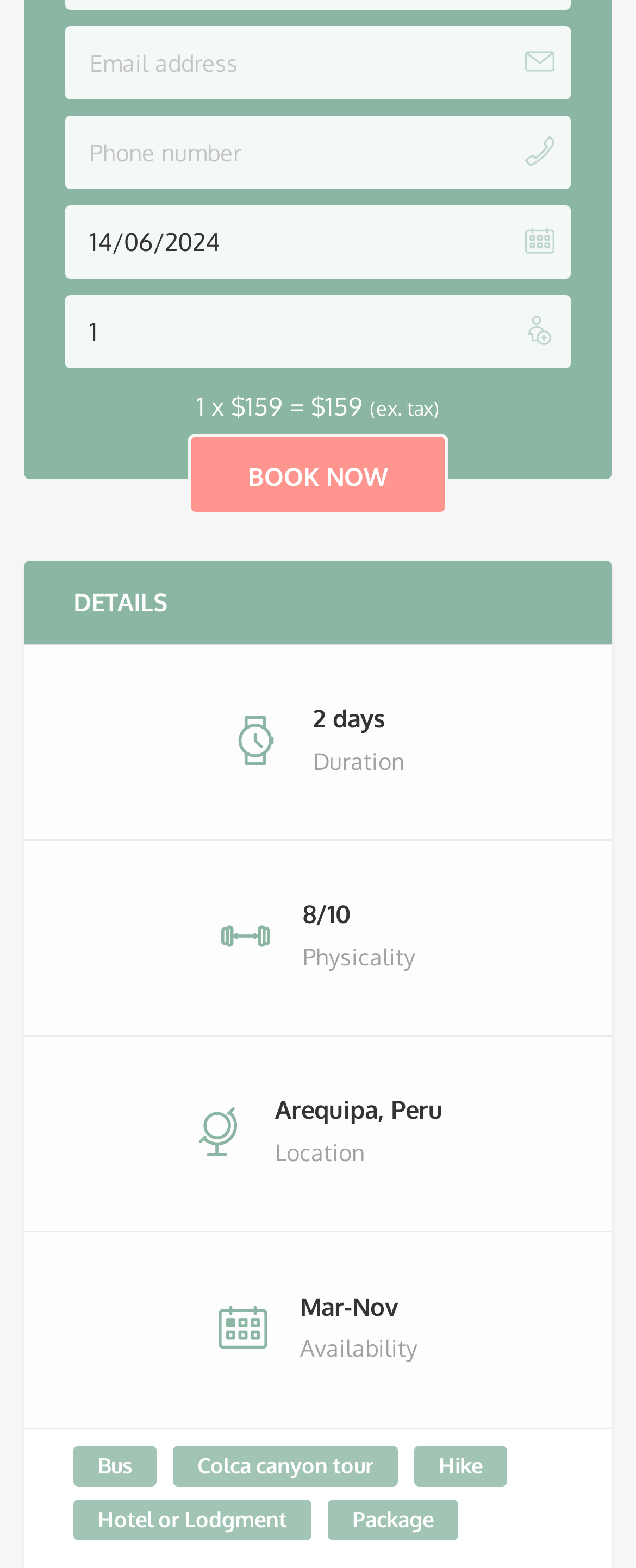Using the details from the image, please elaborate on the following question: What is the price of the item?

I found the price of the item by examining the static text elements near the 'Quantity' spinbutton. The static text elements '$', '159', and '=' suggest that the price of the item is $159.